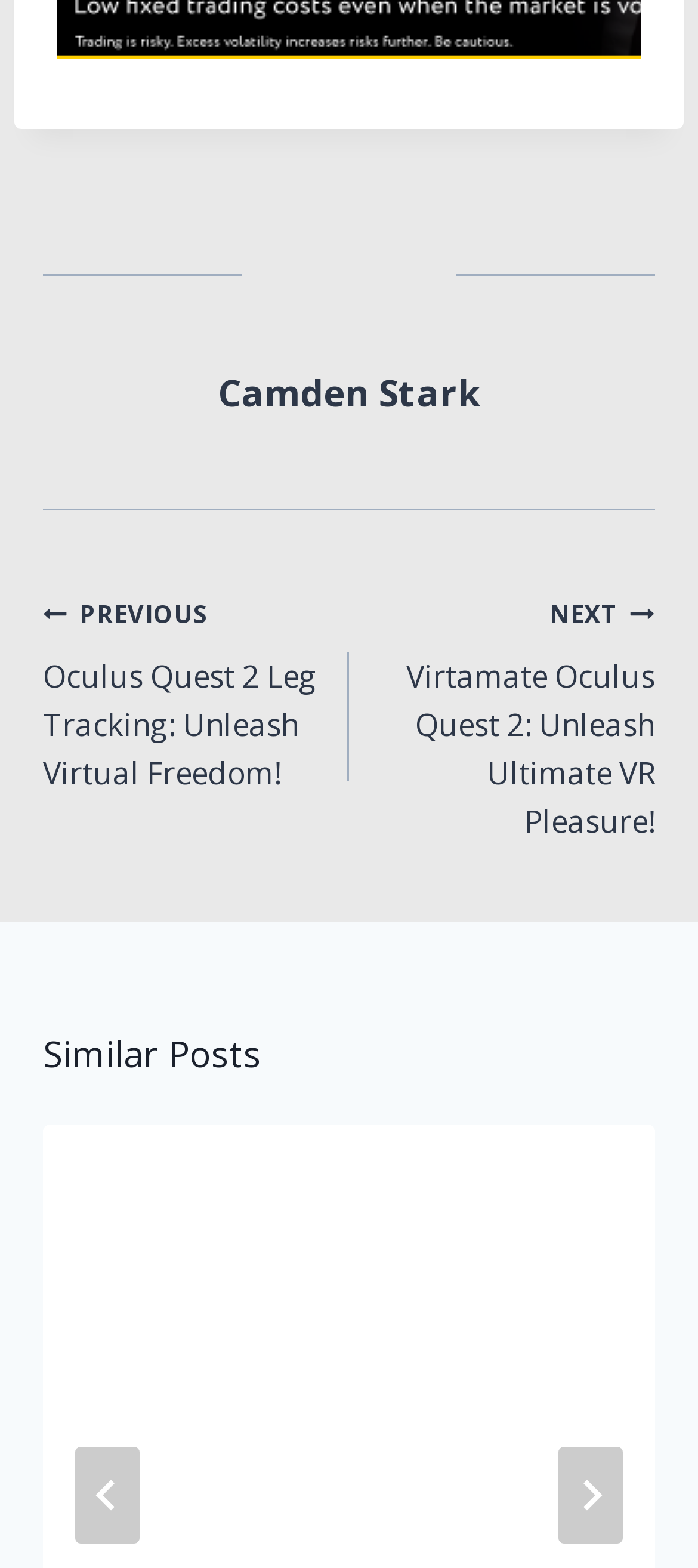Find and indicate the bounding box coordinates of the region you should select to follow the given instruction: "Search for a place".

None